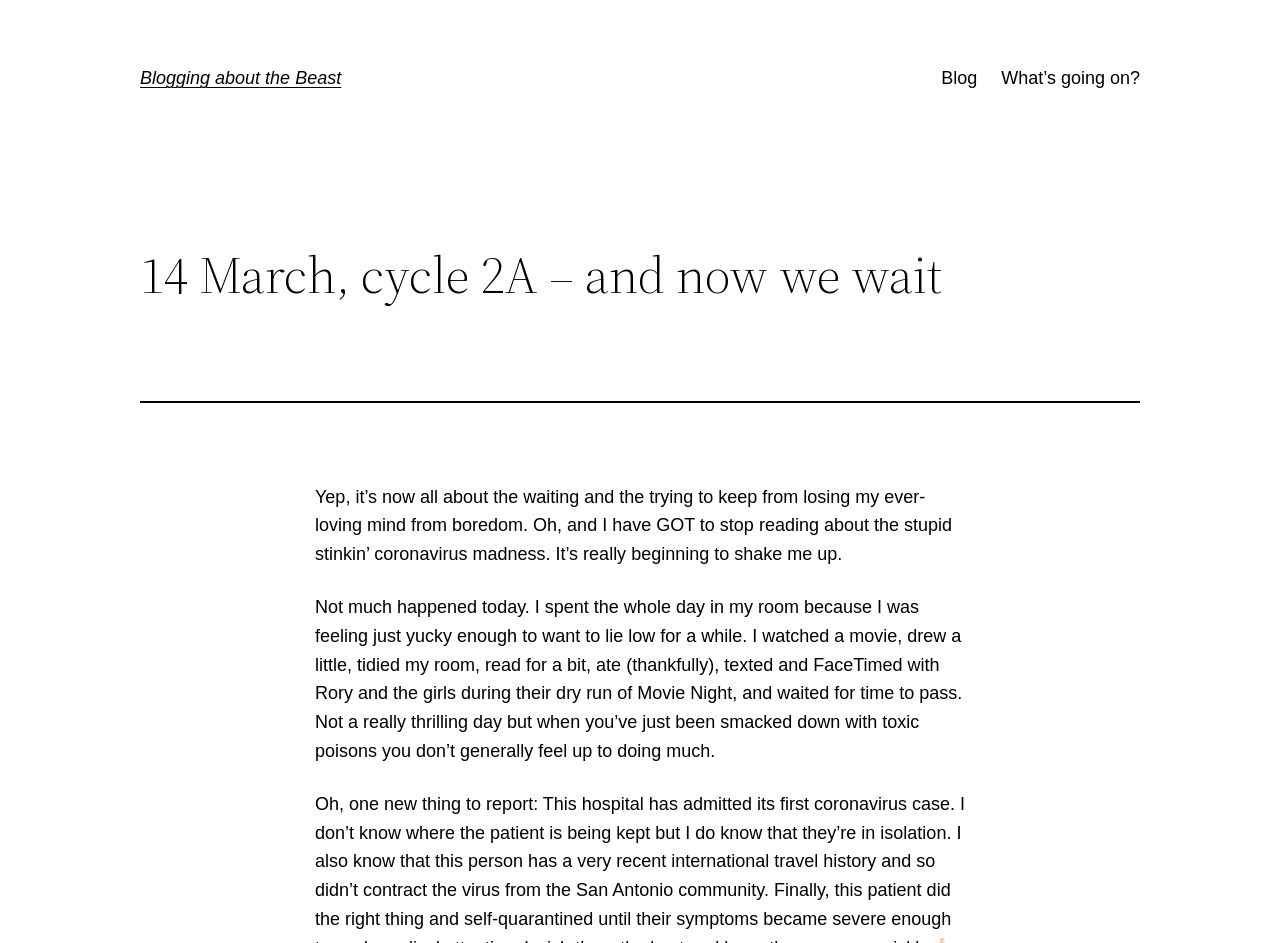Answer the question in a single word or phrase:
What is the author's current location?

Their room